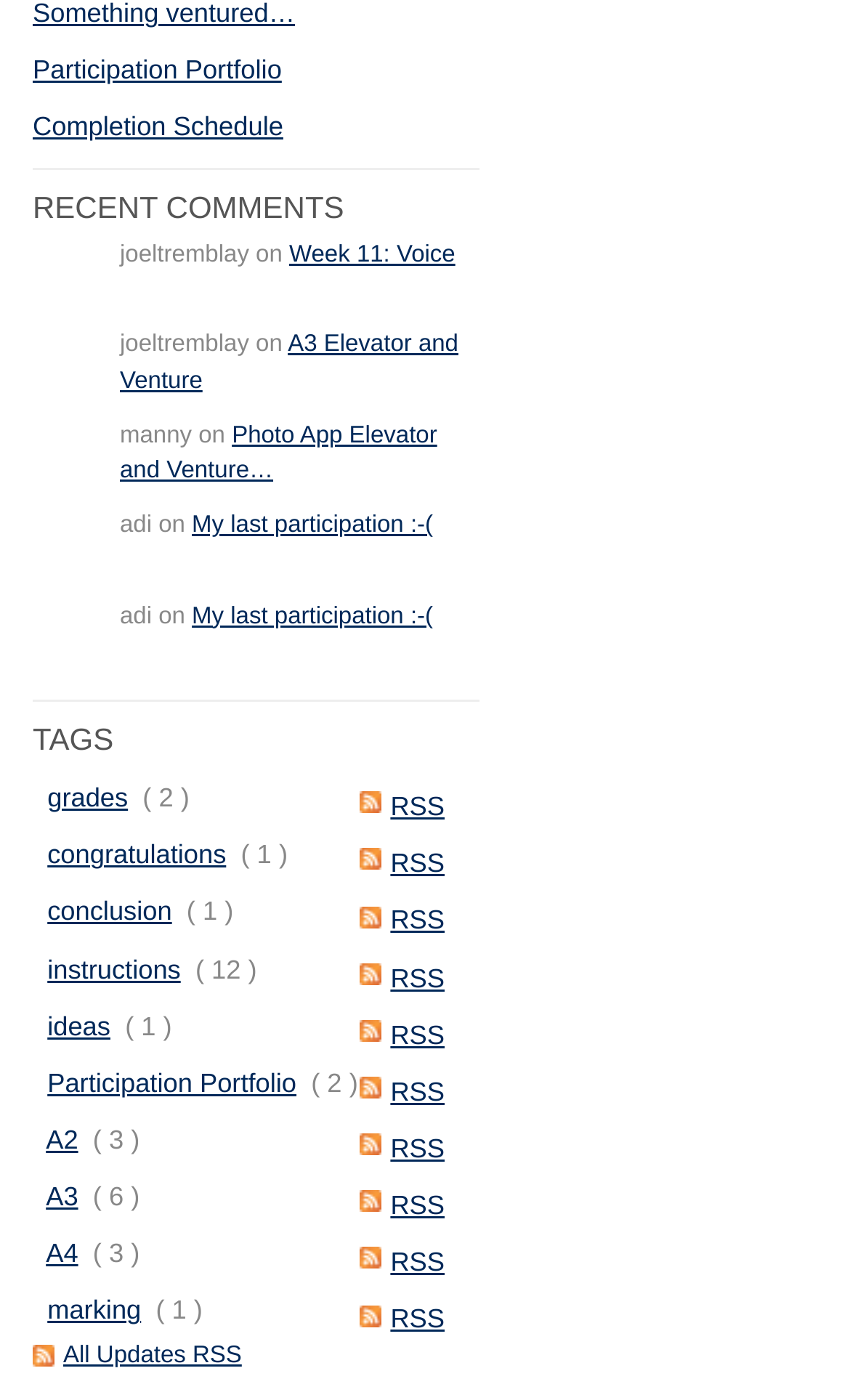Please find the bounding box coordinates of the section that needs to be clicked to achieve this instruction: "Subscribe to All Updates RSS".

[0.038, 0.958, 0.284, 0.977]